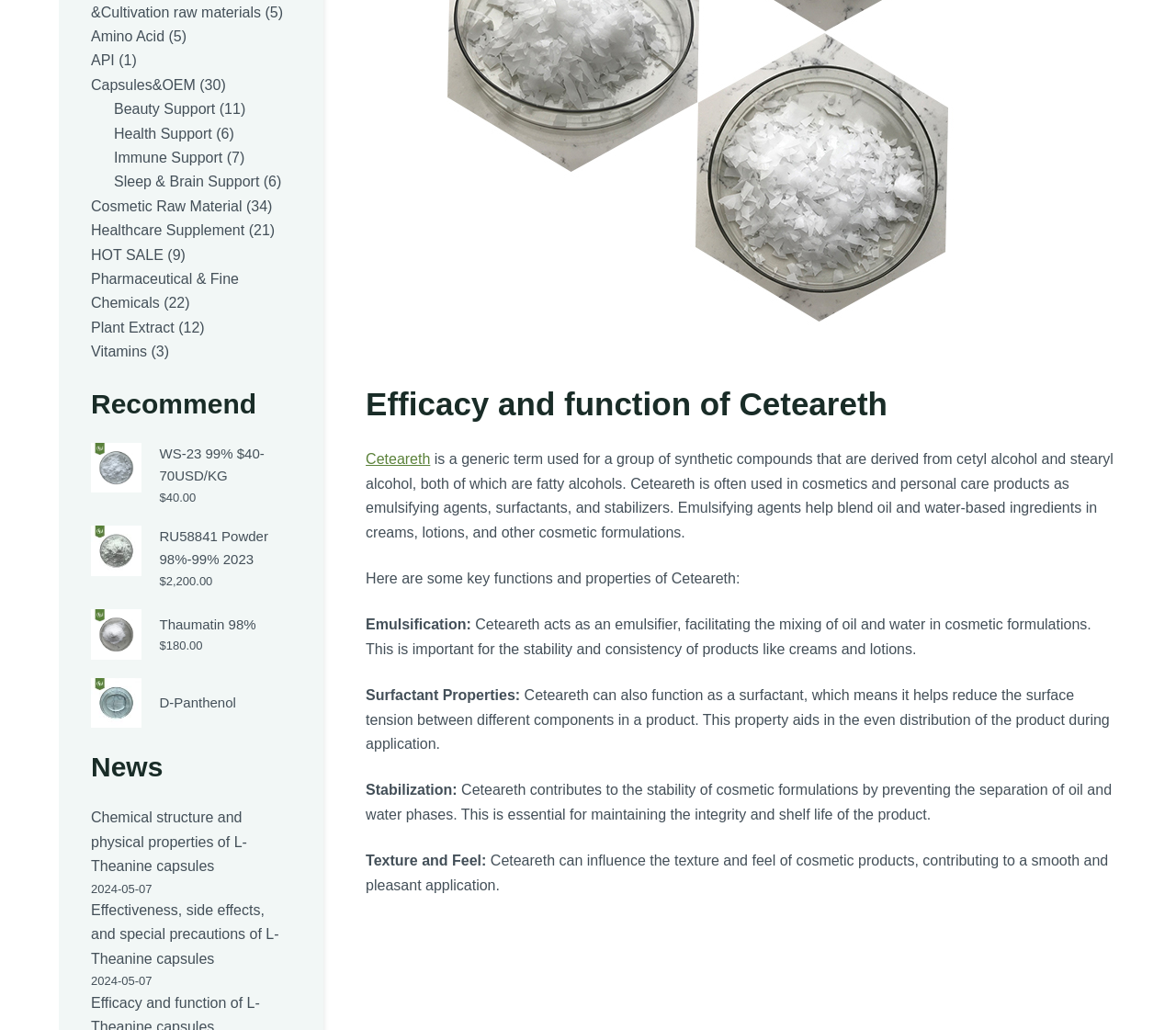Please provide a brief answer to the following inquiry using a single word or phrase:
How many products are under the category 'Beauty Support'?

11 products